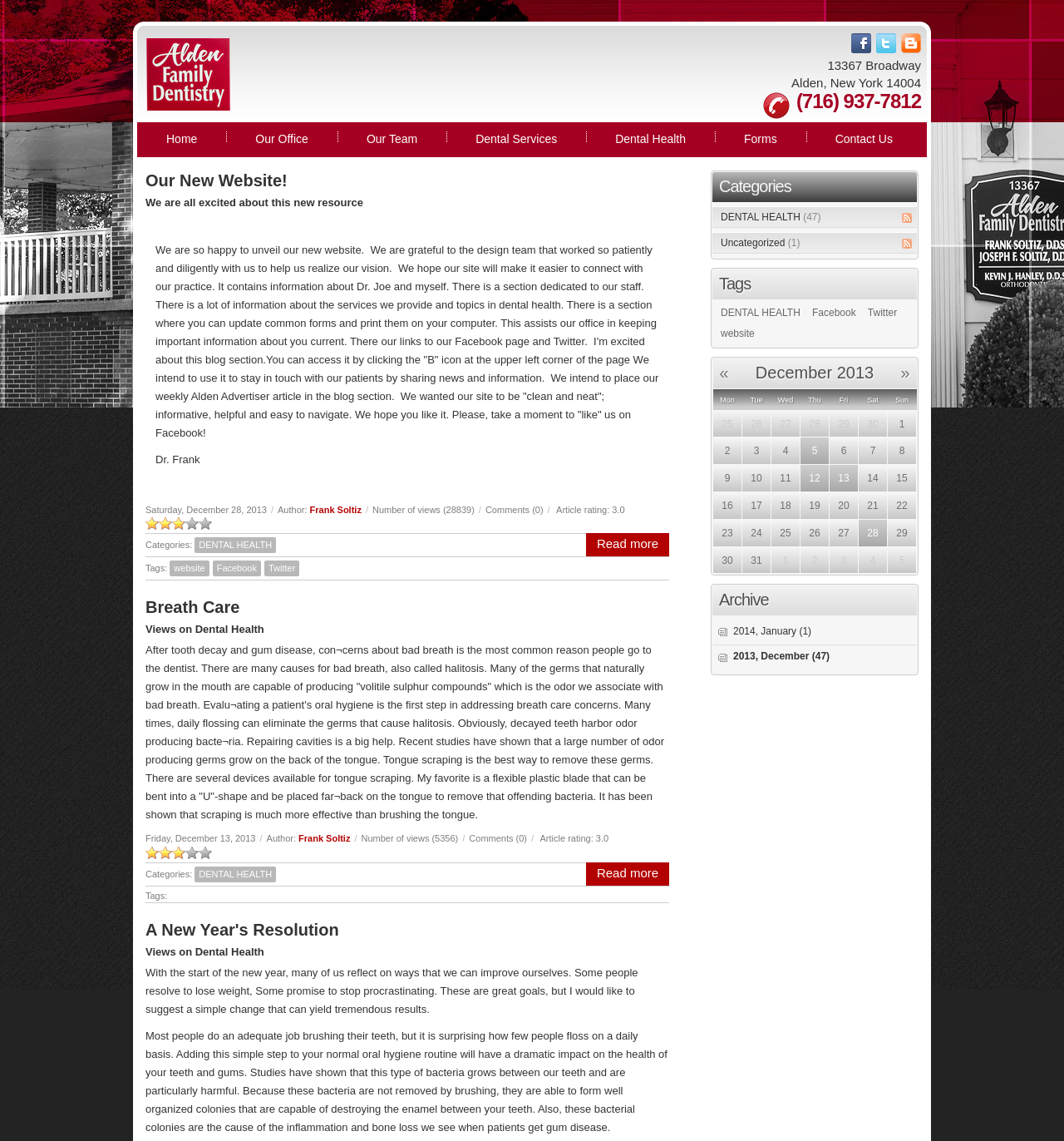Indicate the bounding box coordinates of the clickable region to achieve the following instruction: "View the 'DENTAL HEALTH' category."

[0.677, 0.185, 0.771, 0.195]